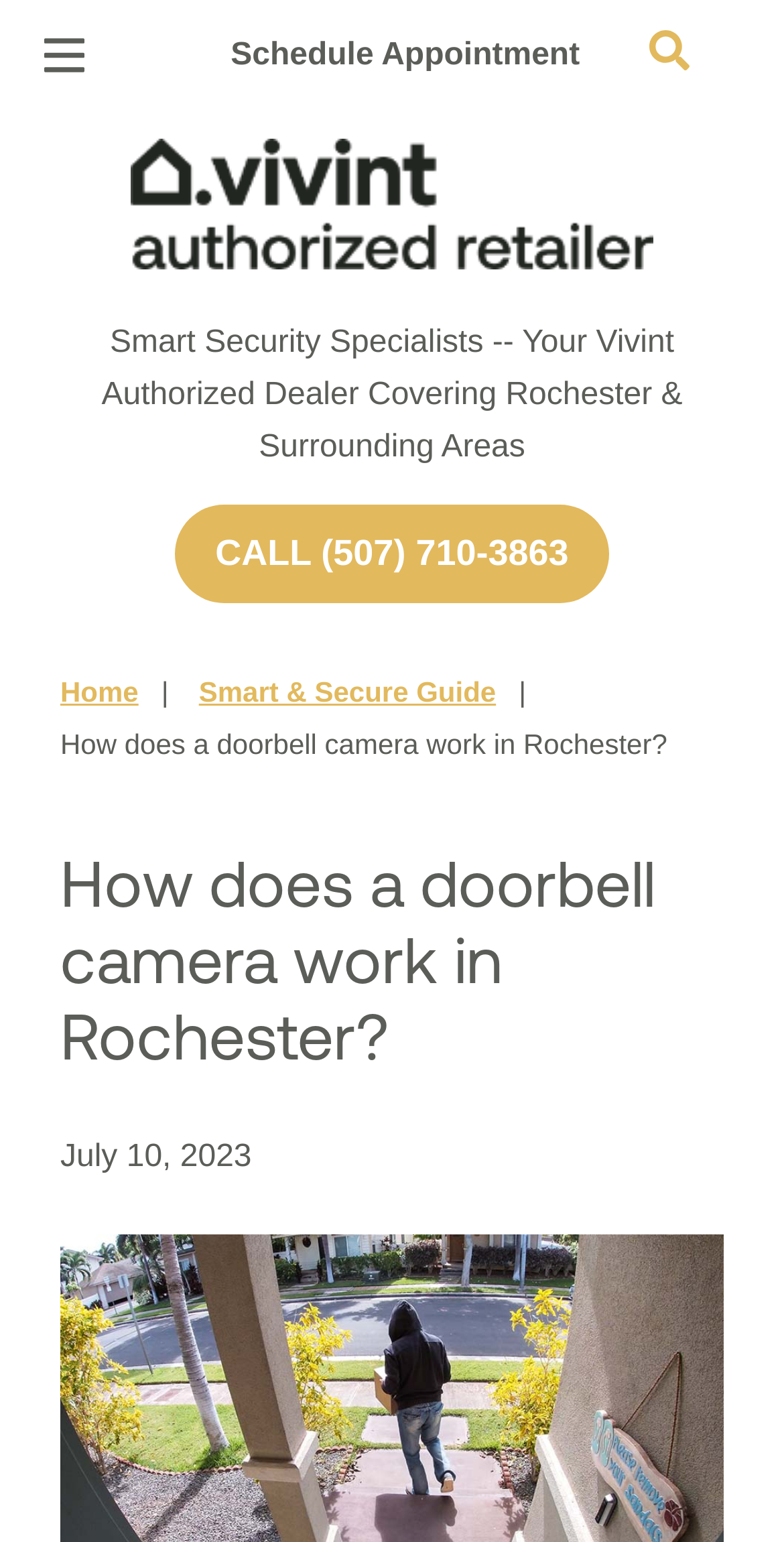Respond with a single word or phrase to the following question:
How many expand menu buttons are on the webpage?

3